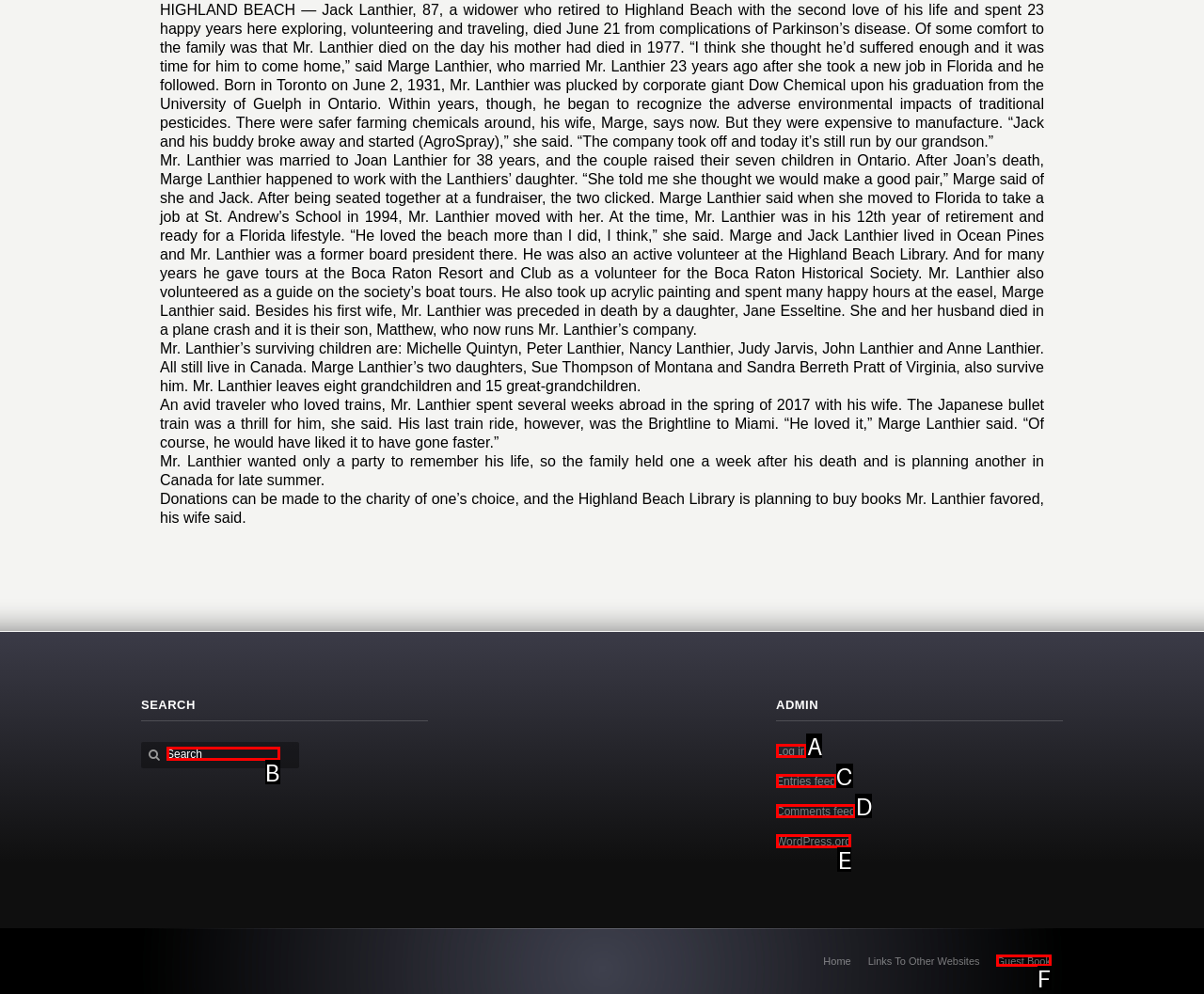With the provided description: WordPress.org, select the most suitable HTML element. Respond with the letter of the selected option.

E